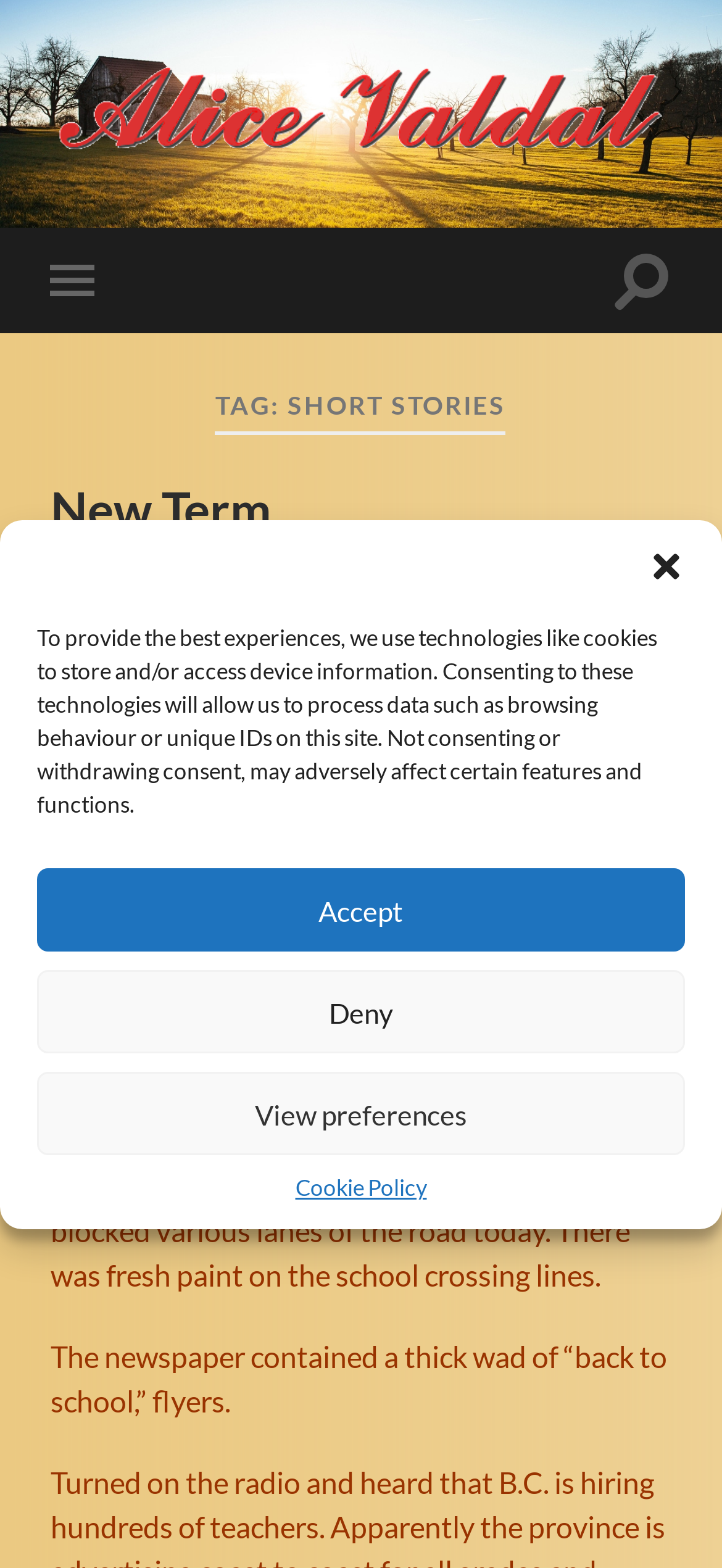Provide a brief response in the form of a single word or phrase:
How many comments are there on the short story?

2